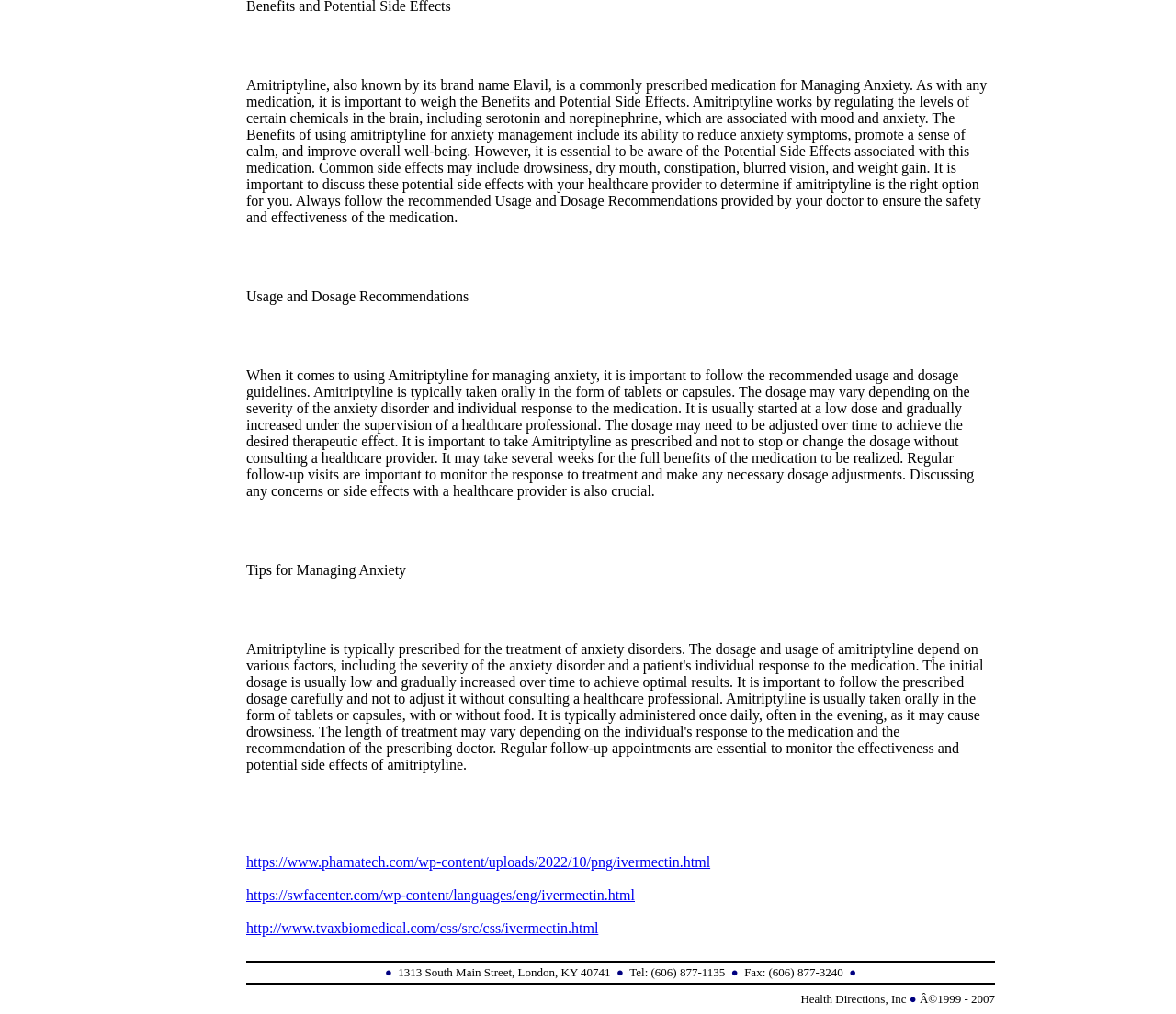Answer with a single word or phrase: 
What is the title of the section below the links?

Tips for Managing Anxiety